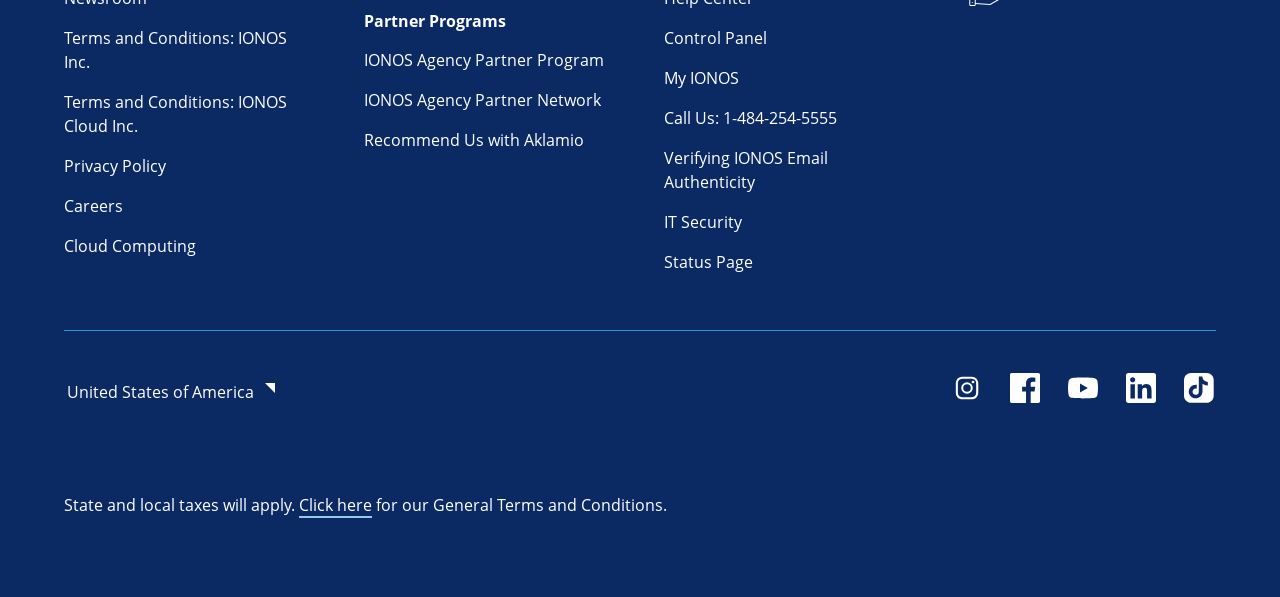Given the webpage screenshot, identify the bounding box of the UI element that matches this description: "Control Panel".

[0.519, 0.045, 0.599, 0.082]